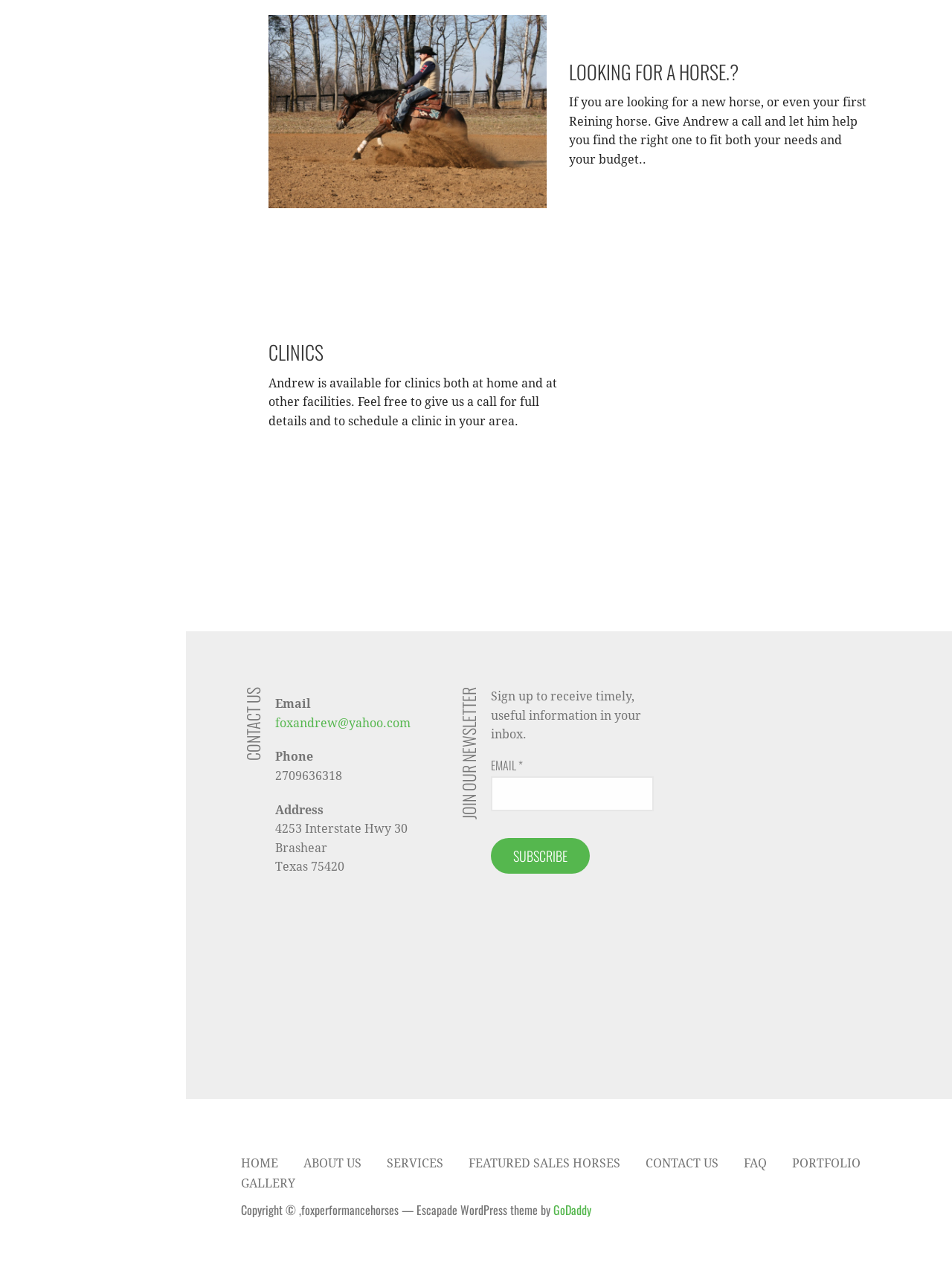Determine the bounding box for the described UI element: "Featured Sales Horses".

[0.492, 0.909, 0.651, 0.92]